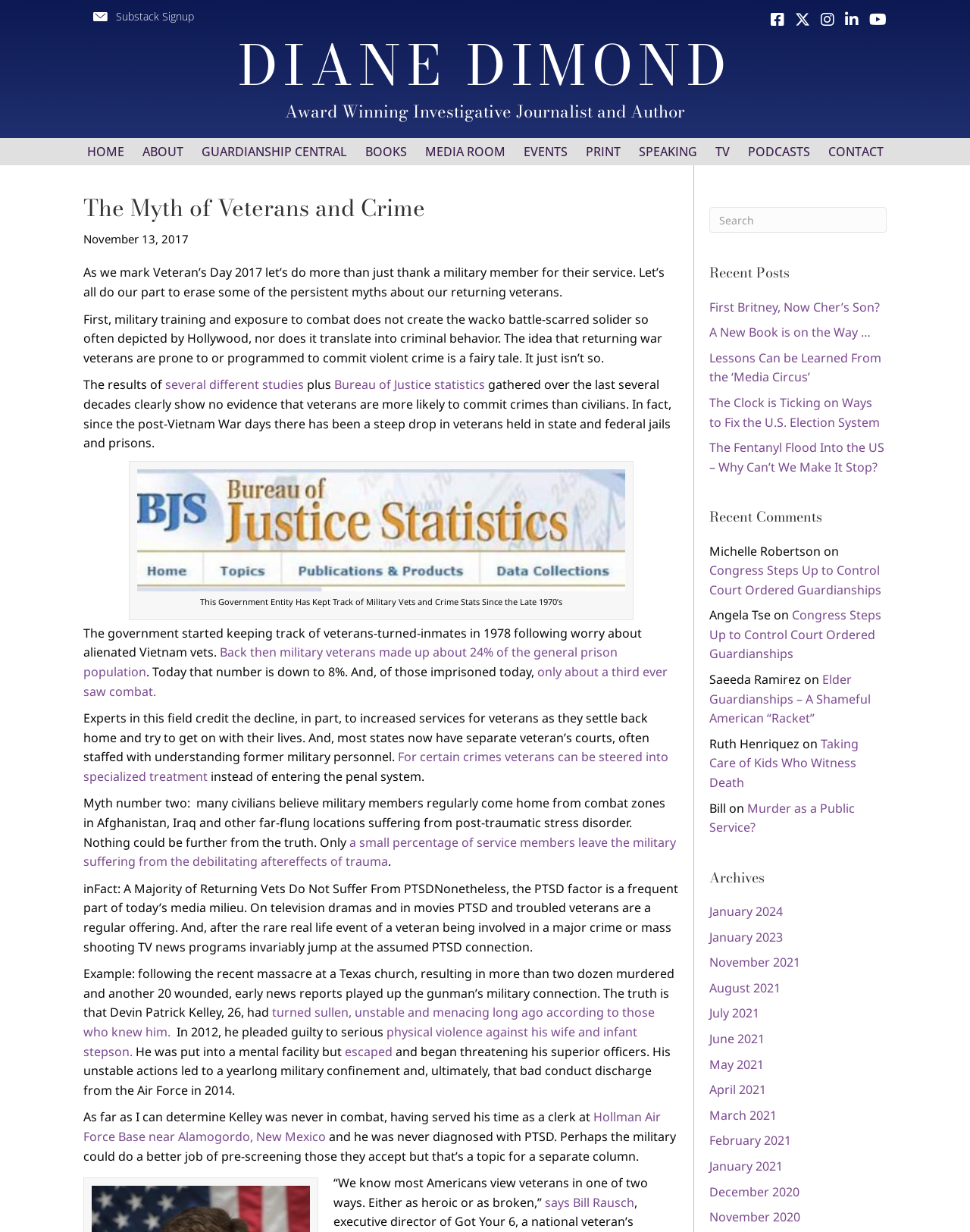Please identify the bounding box coordinates of the element on the webpage that should be clicked to follow this instruction: "View recent posts". The bounding box coordinates should be given as four float numbers between 0 and 1, formatted as [left, top, right, bottom].

[0.731, 0.214, 0.914, 0.229]